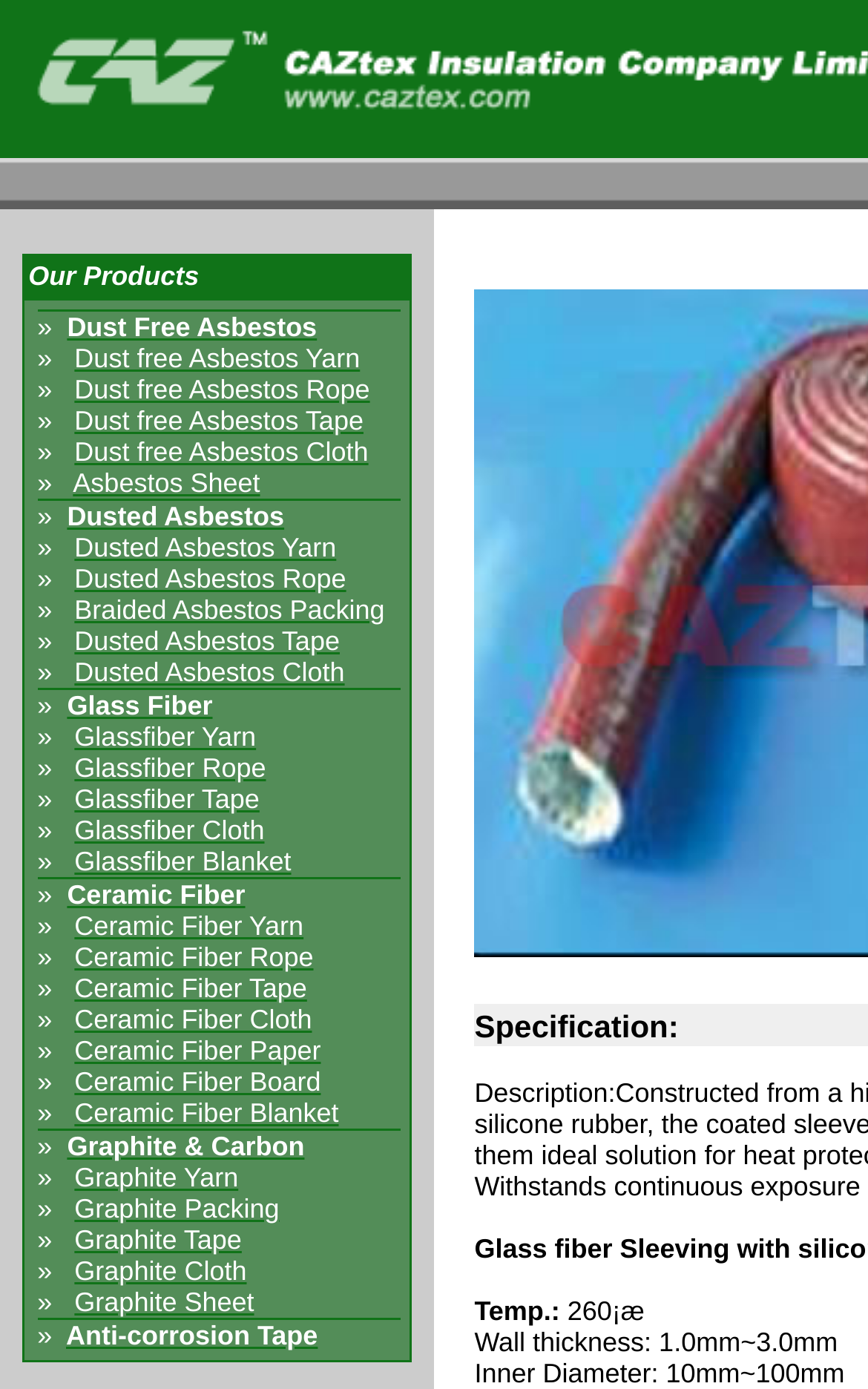Please respond in a single word or phrase: 
What is the first product listed under Glass Fiber?

Glassfiber Yarn